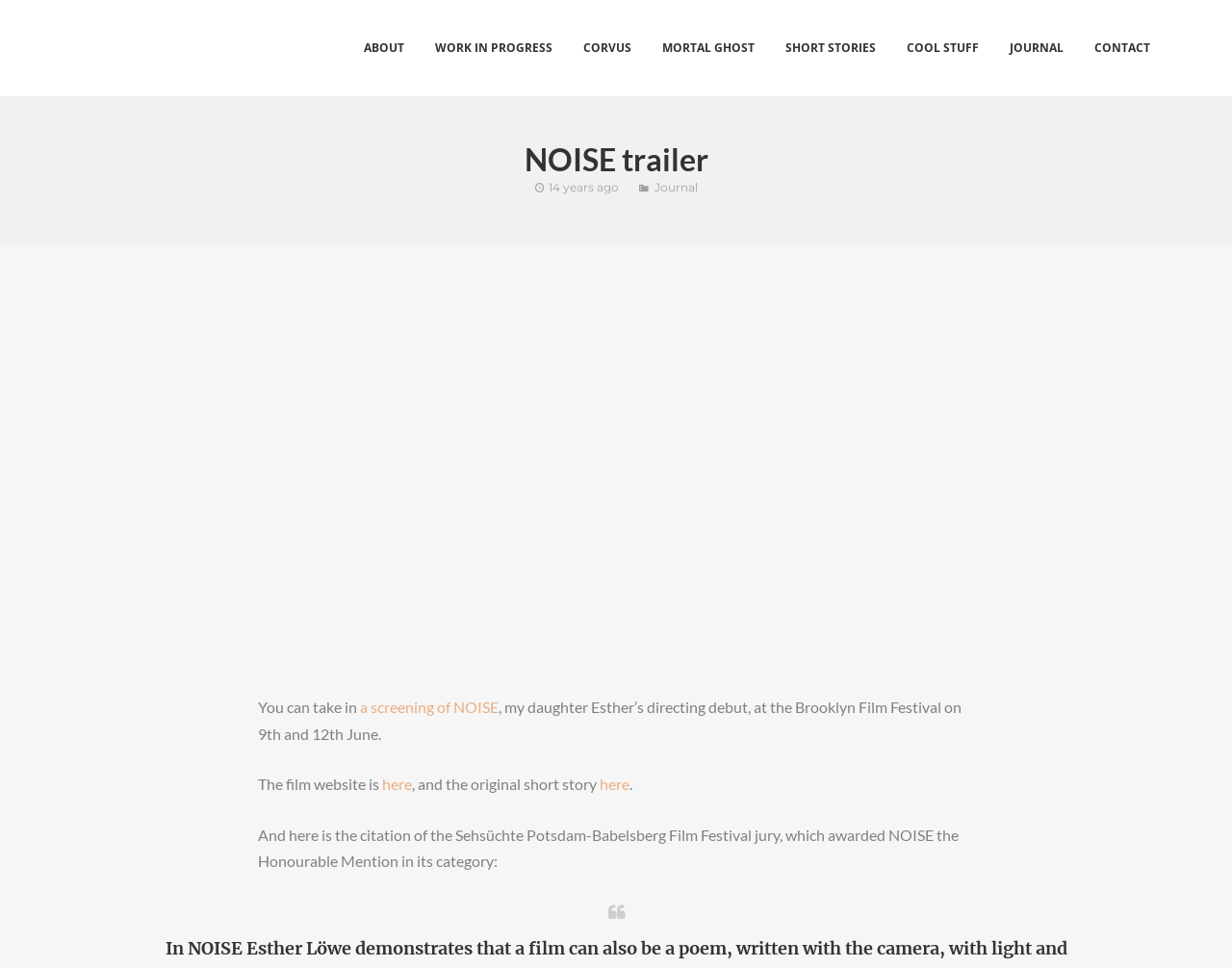Please determine the bounding box coordinates, formatted as (top-left x, top-left y, bottom-right x, bottom-right y), with all values as floating point numbers between 0 and 1. Identify the bounding box of the region described as: Corvus

[0.462, 0.0, 0.524, 0.099]